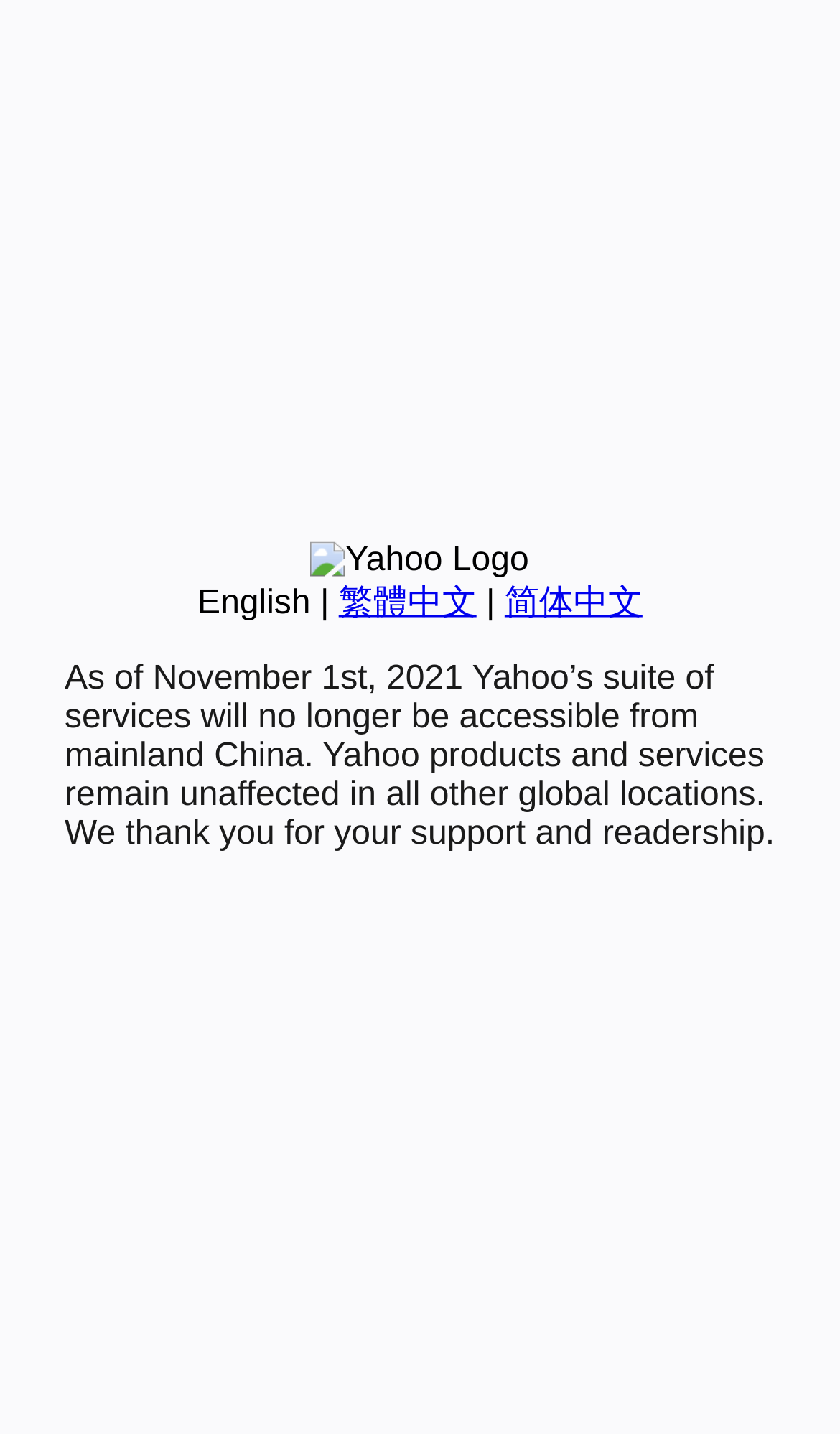Extract the bounding box for the UI element that matches this description: "English".

[0.235, 0.408, 0.37, 0.433]